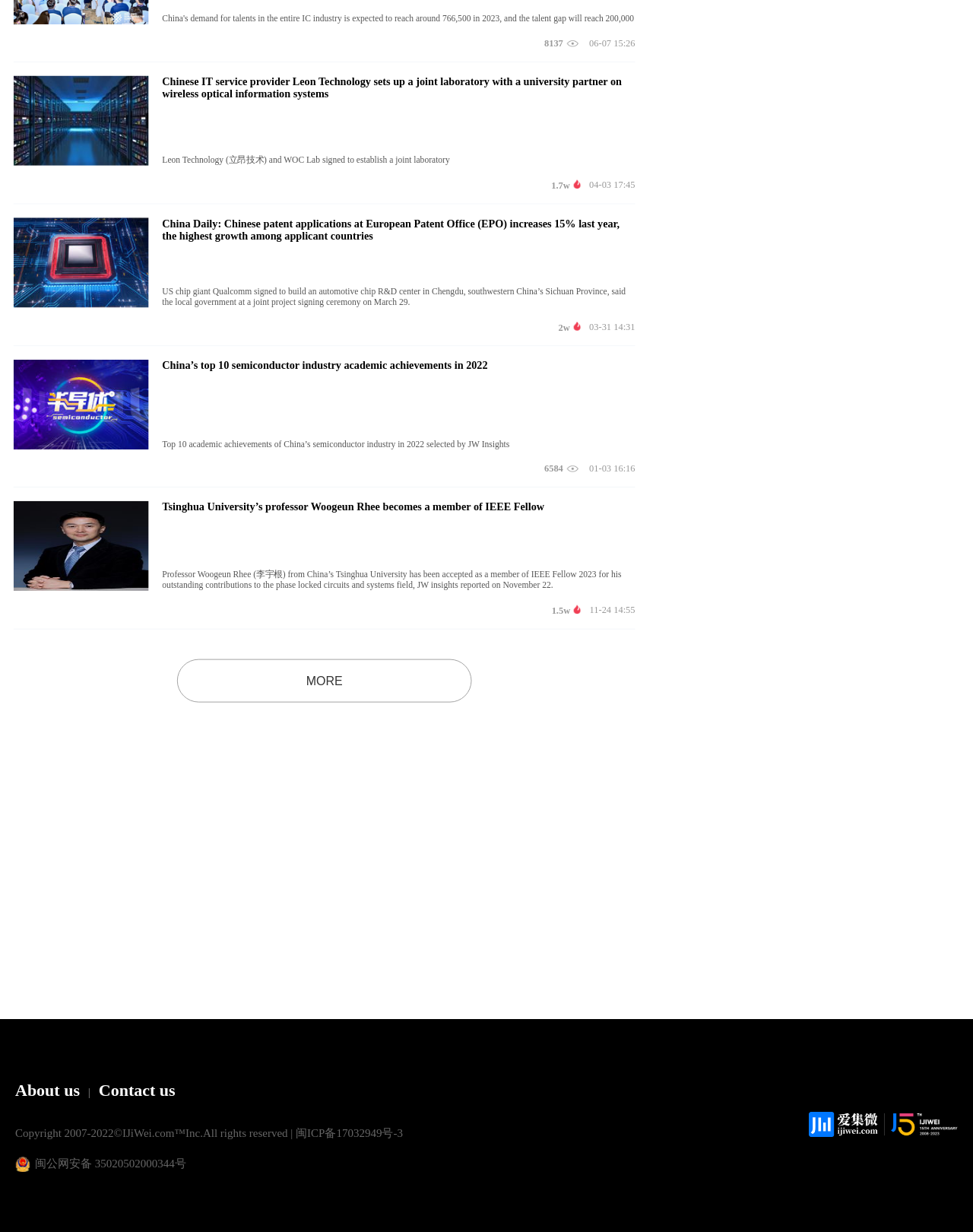From the screenshot, find the bounding box of the UI element matching this description: "闽ICP备17032949号-3". Supply the bounding box coordinates in the form [left, top, right, bottom], each a float between 0 and 1.

[0.304, 0.915, 0.414, 0.925]